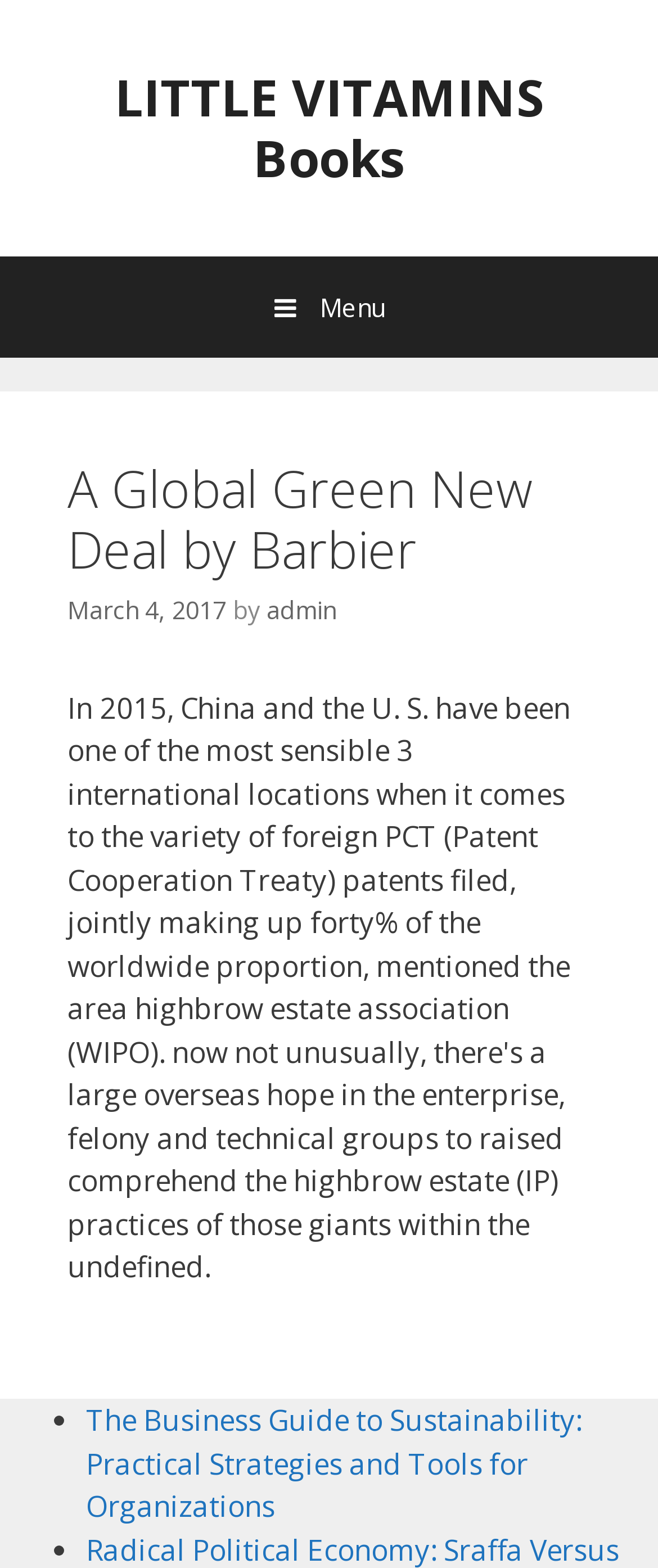How many links are in the header section?
Look at the image and respond with a single word or a short phrase.

3